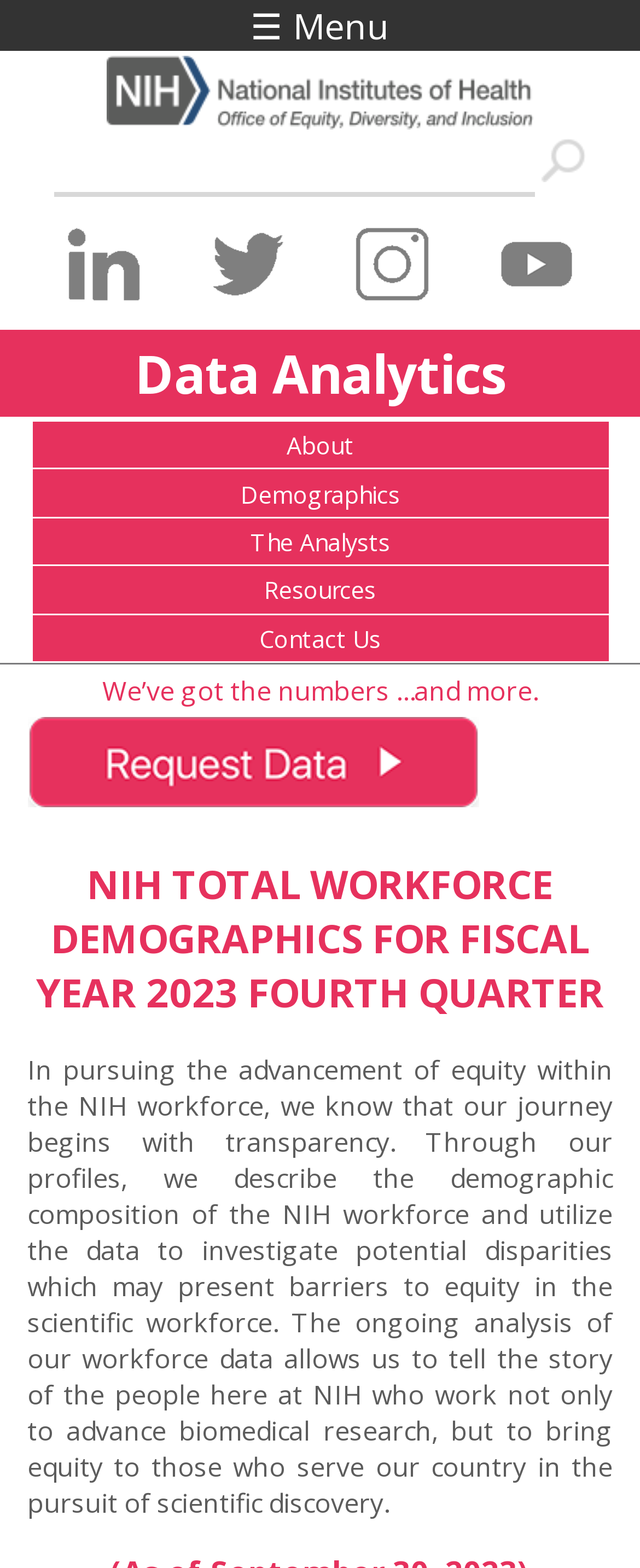Please identify the coordinates of the bounding box for the clickable region that will accomplish this instruction: "Toggle high contrast".

[0.0, 0.0, 0.408, 0.001]